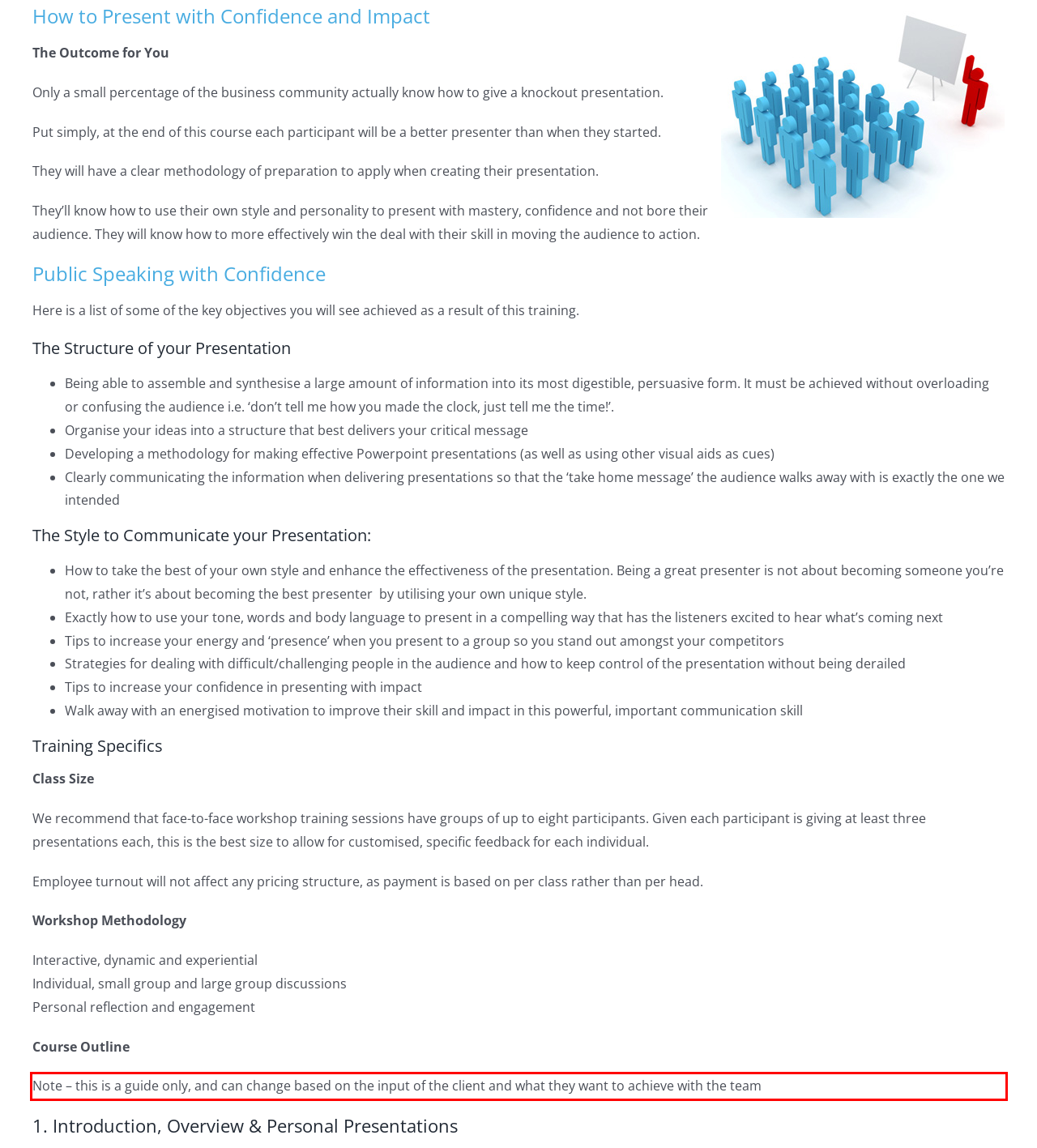Analyze the screenshot of a webpage where a red rectangle is bounding a UI element. Extract and generate the text content within this red bounding box.

Note – this is a guide only, and can change based on the input of the client and what they want to achieve with the team